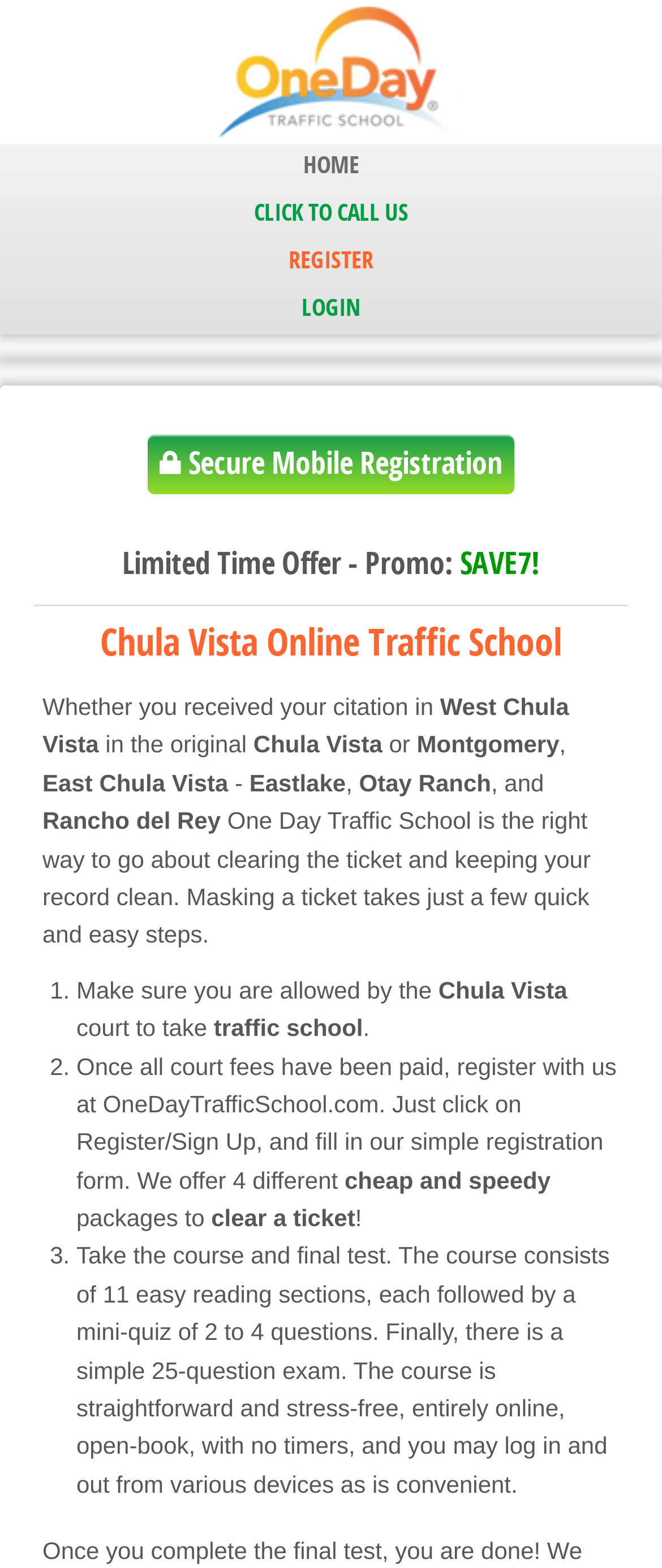Respond concisely with one word or phrase to the following query:
How many steps are required to clear a ticket?

3